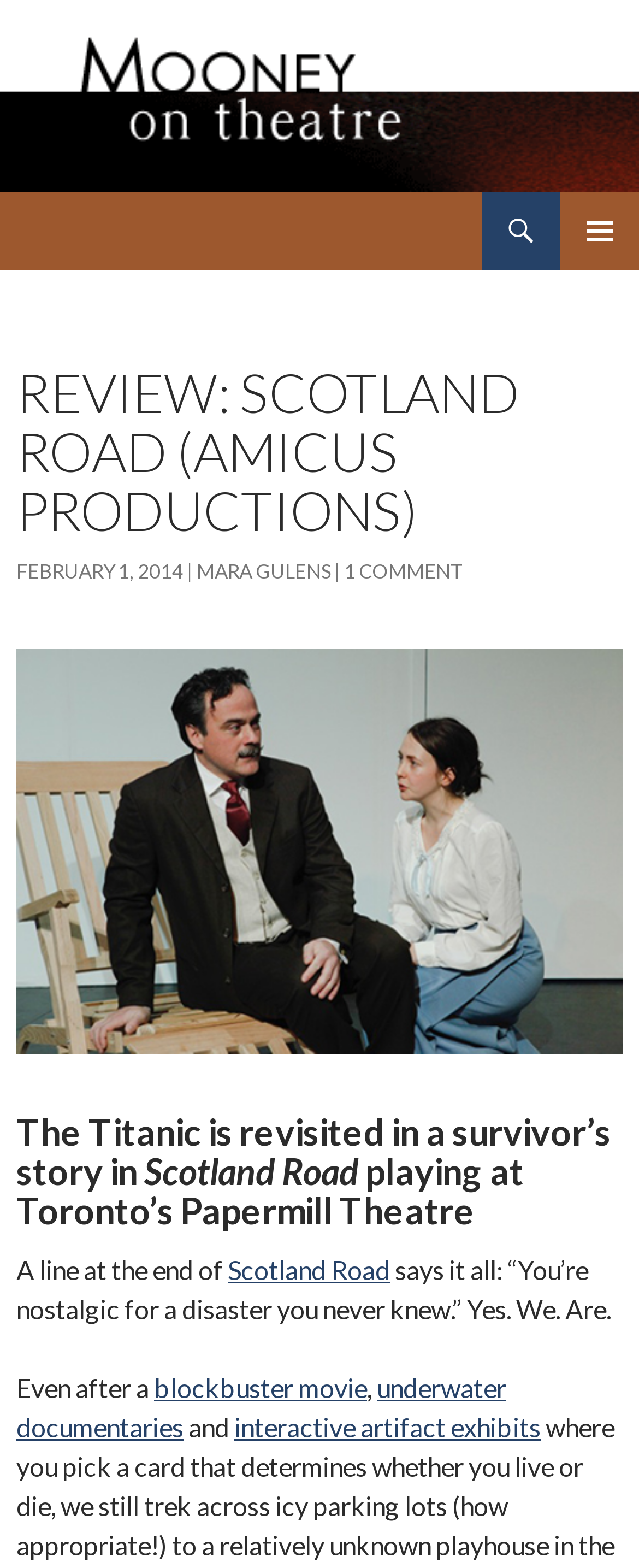Determine the bounding box coordinates of the section I need to click to execute the following instruction: "Read the review of Scotland Road". Provide the coordinates as four float numbers between 0 and 1, i.e., [left, top, right, bottom].

[0.026, 0.709, 0.974, 0.785]